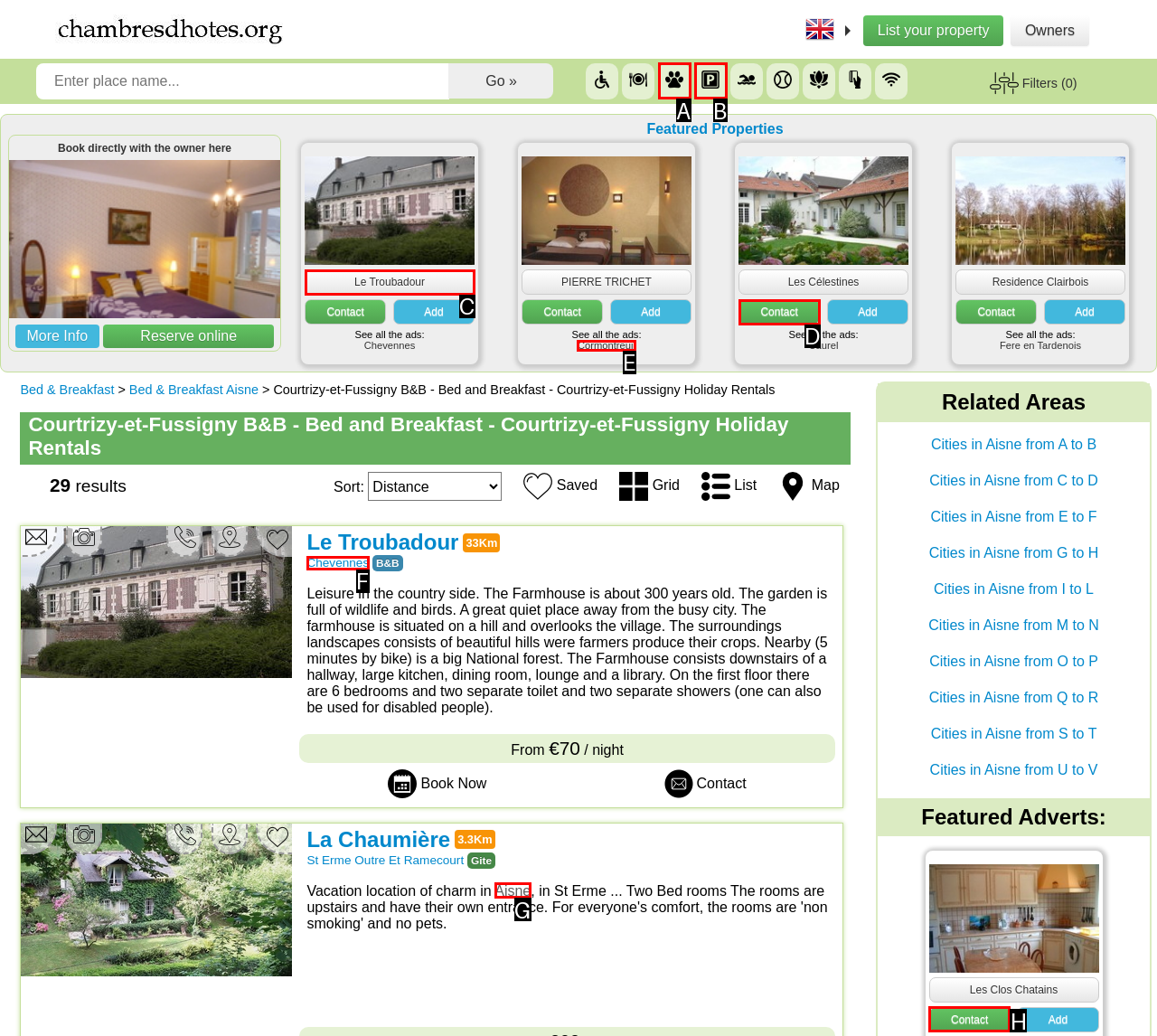Choose the letter of the UI element that aligns with the following description: Cormontreuil
State your answer as the letter from the listed options.

E